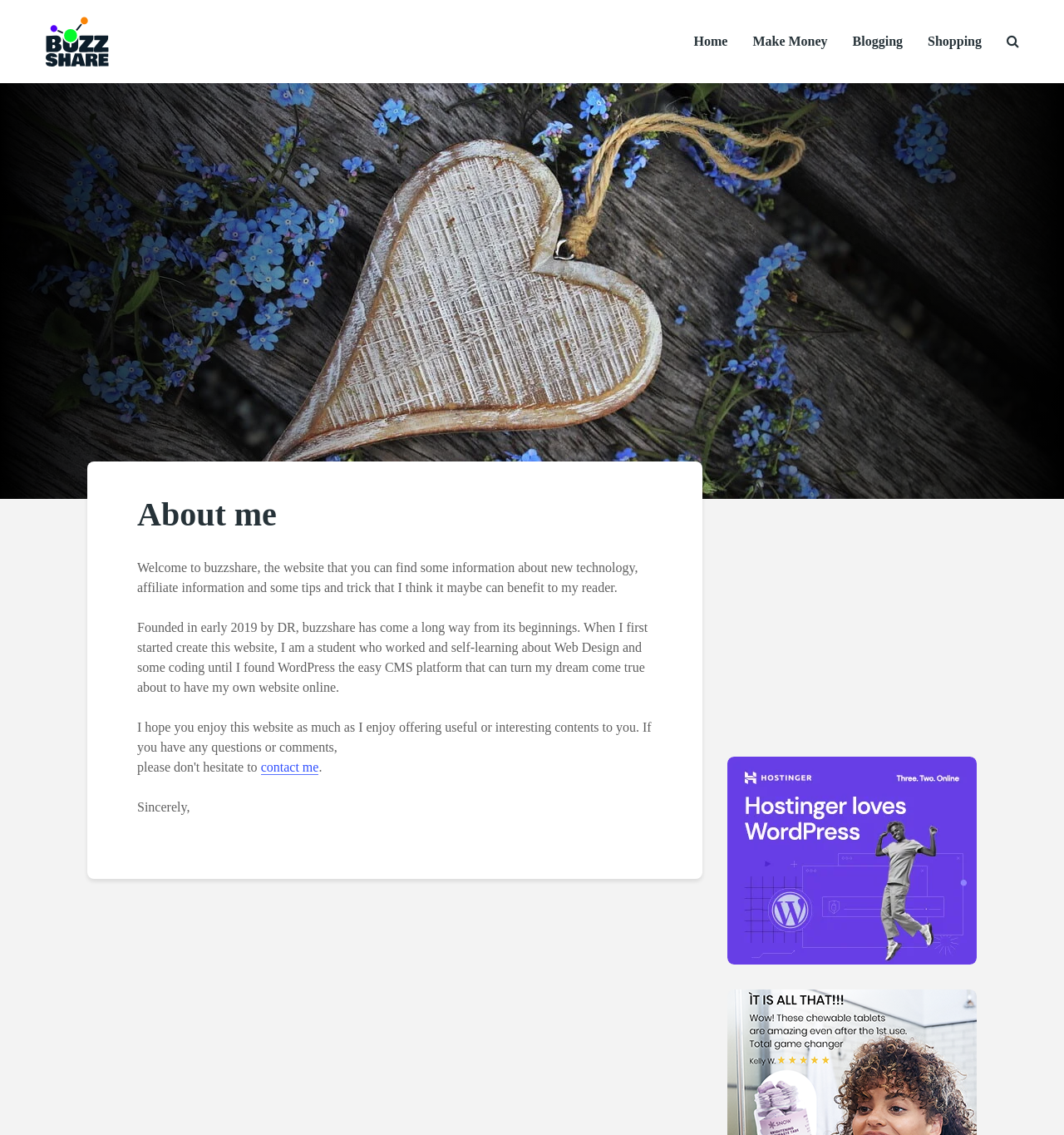Summarize the webpage with intricate details.

The webpage is about Buzzshare, a website that provides information on new technology, affiliate information, and tips and tricks. At the top left, there is a logo image of Buzzshare, which is a link to the website's homepage. 

To the right of the logo, there is a navigation menu consisting of four links: Home, Make Money, Blogging, and Shopping. These links are aligned horizontally and are positioned near the top of the page.

Below the navigation menu, there is a large image that spans the entire width of the page, with a caption "dont forget about me 4225379 1280". 

The main content of the webpage is an article about the author, which is positioned below the image. The article starts with a heading "About me" and is followed by three paragraphs of text. The first paragraph welcomes readers to Buzzshare and describes the website's content. The second paragraph tells the story of how the website was founded and the author's journey in creating it. The third paragraph expresses the author's hope that readers will enjoy the website and invites them to contact the author with questions or comments.

There is a link to "contact me" within the third paragraph. Below the article, there is a signature "Sincerely," followed by an advertisement or promotion section, which includes an image of a logo "Hostinger-wordpress.png" and another link.